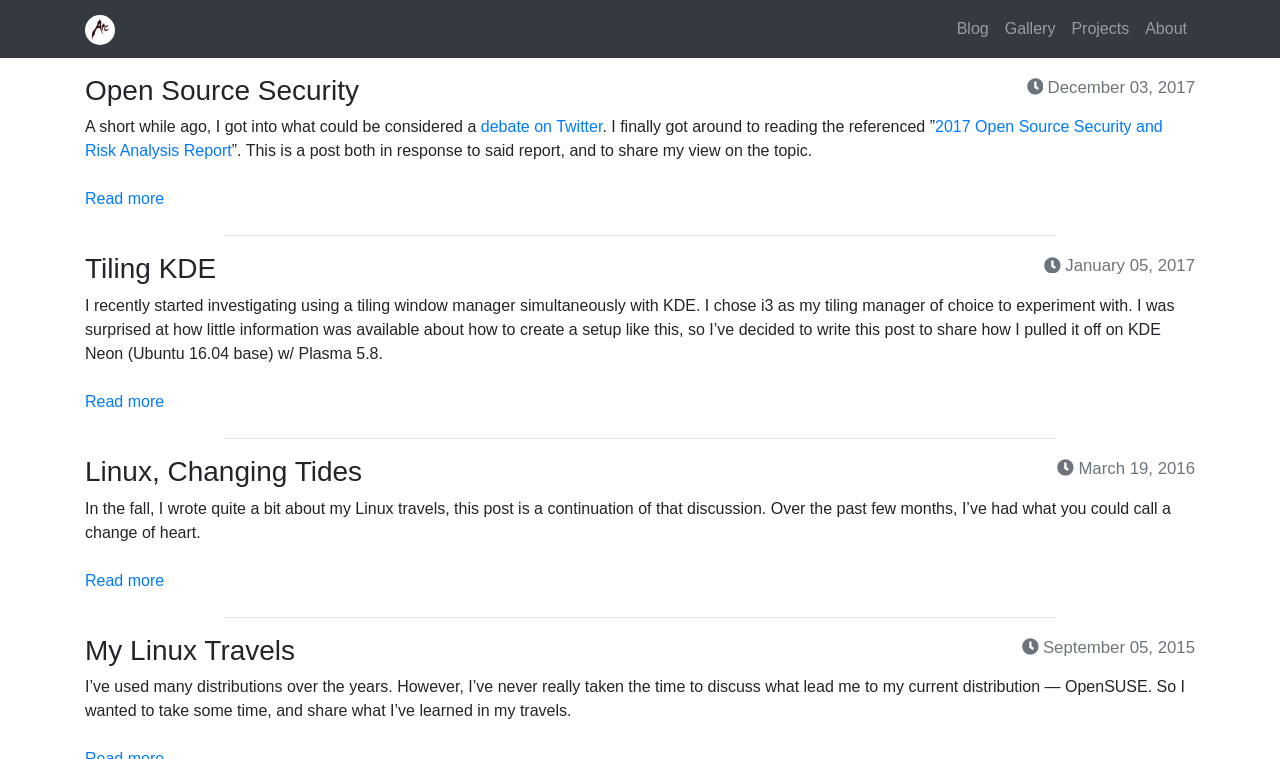Refer to the image and provide an in-depth answer to the question:
What is the date of the second blog post?

The date of the second blog post is 'January 05, 2017' which is located below the title 'Tiling KDE' with a bounding box coordinate of [0.832, 0.338, 0.934, 0.363].